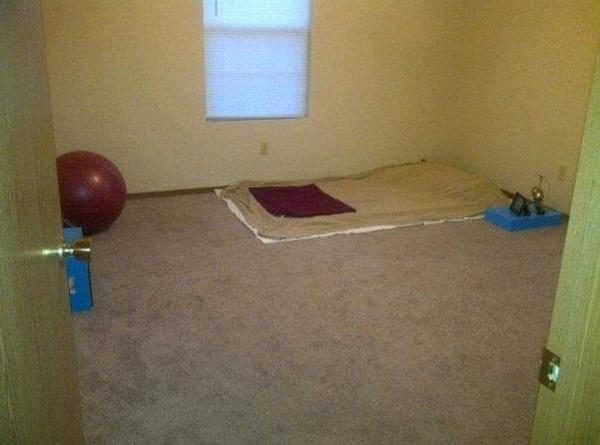Give an in-depth summary of the scene depicted in the image.

The image depicts a minimalistic bedroom setup that reflects a serious approach to minimalism. Upon entering, the viewer can see a spacious room characterized by its emptiness and simplicity. A large window allows natural light to filter in, illuminating the pale beige walls and soft carpeting. In the center of the room lies a makeshift bed, consisting of a blanket spread out on the floor, accompanied by a small purple throw for added comfort. Adjacent to this makeshift sleeping area are a few personal items: a blue exercise ball and some small blue storage boxes, which suggest an emphasis on functionality over decoration.

This scene embodies the essence of a clutter-free lifestyle, as described in the accompanying text. The individual reflects on their past commitment to minimalism during their college years, where they derived pride from owning only a few possessions. The clean, open space becomes a symbol of relaxation and tranquility, illustrating the benefits of having fewer items to manage and the freedom that accompanies such a lifestyle. The overall atmosphere emphasizes the importance of maintaining a clean and decluttered environment, highlighting how it can significantly impact one’s well-being.